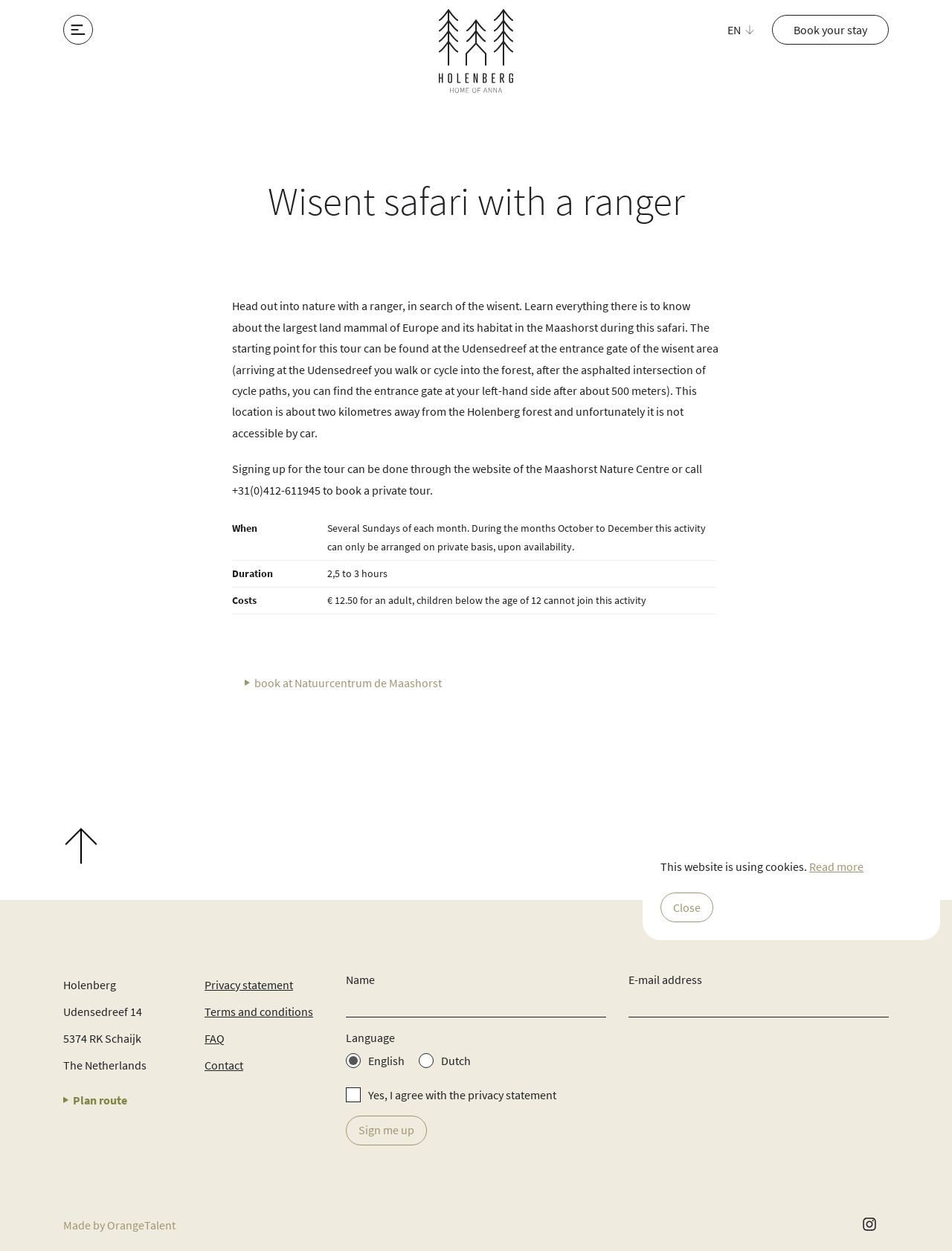Identify the coordinates of the bounding box for the element that must be clicked to accomplish the instruction: "Plan a route to Holenberg".

[0.066, 0.873, 0.133, 0.886]